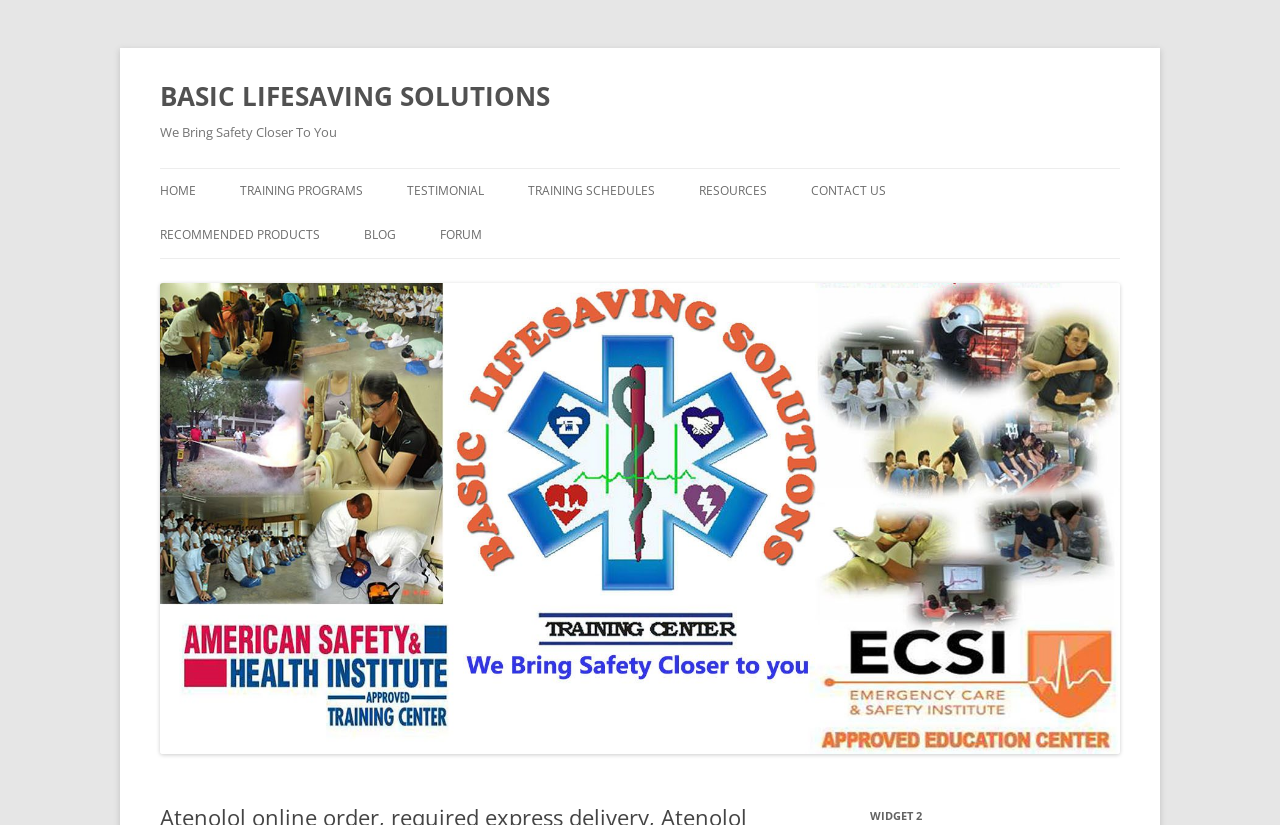Determine the coordinates of the bounding box for the clickable area needed to execute this instruction: "Go to TRAINING PROGRAMS".

[0.188, 0.205, 0.284, 0.259]